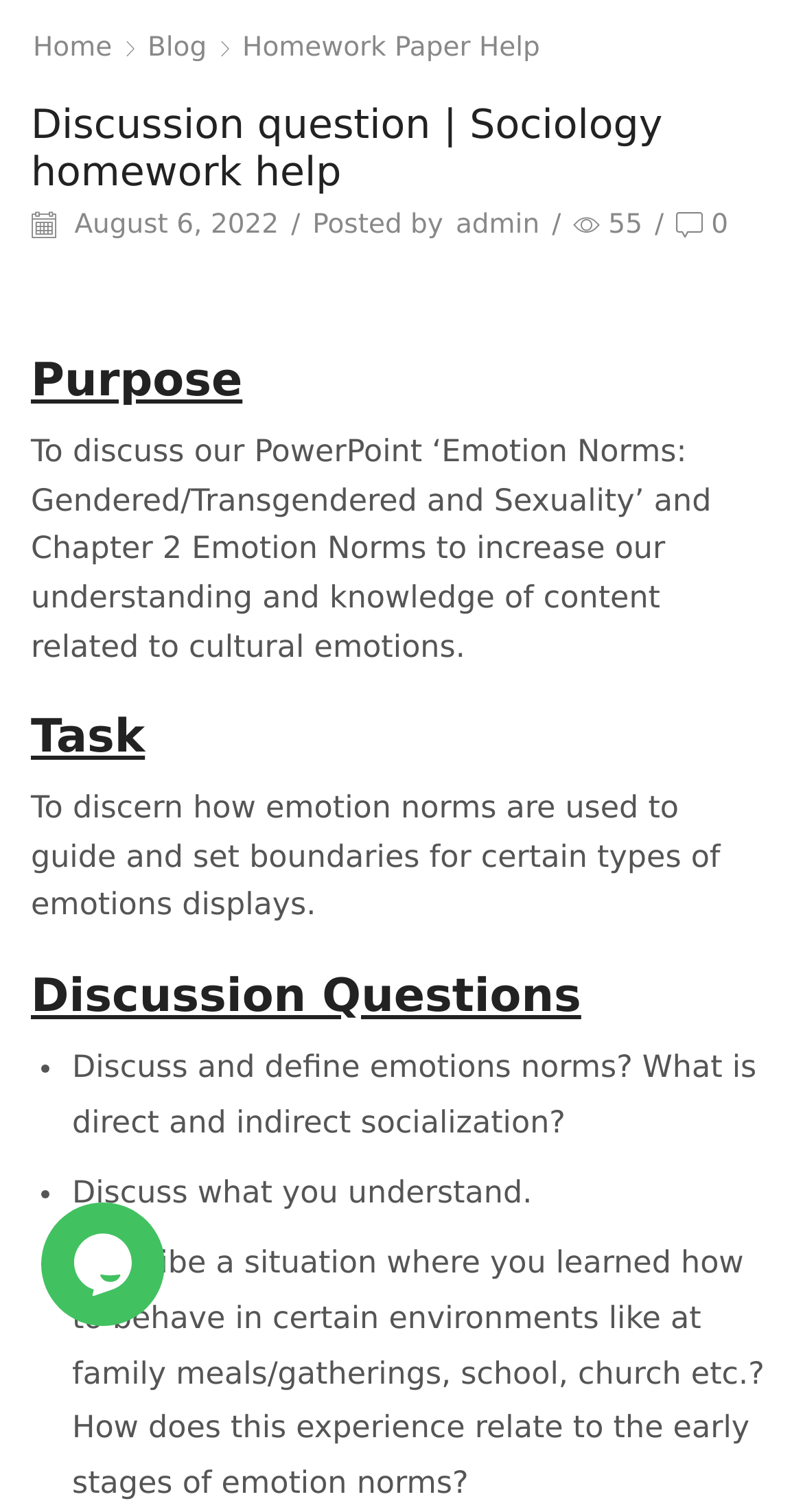Describe the webpage meticulously, covering all significant aspects.

The webpage appears to be a discussion forum or homework help platform, specifically focused on sociology. At the top, there are three links: "Home", "Blog", and "Homework Paper Help", which are aligned horizontally and take up a small portion of the top section of the page.

Below these links, there is a header section that spans the entire width of the page. This section contains the title "Discussion question | Sociology homework help", a timestamp "August 6, 2022", and information about the author "admin". There is also a counter displaying "55" and a link with a thumbs-up icon.

The main content of the page is divided into four sections: "Purpose", "Task", "Discussion Questions", and a list of discussion questions. The "Purpose" section explains that the discussion is about understanding cultural emotions through PowerPoint and Chapter 2 of Emotion Norms. The "Task" section outlines the goal of discerning how emotion norms guide and set boundaries for certain types of emotions displays.

The "Discussion Questions" section is a list of three questions, each marked with a bullet point. The questions ask users to discuss and define emotion norms, describe their understanding, and describe a situation where they learned how to behave in certain environments.

At the bottom right of the page, there is a chat widget iframe, which takes up a small rectangular area.